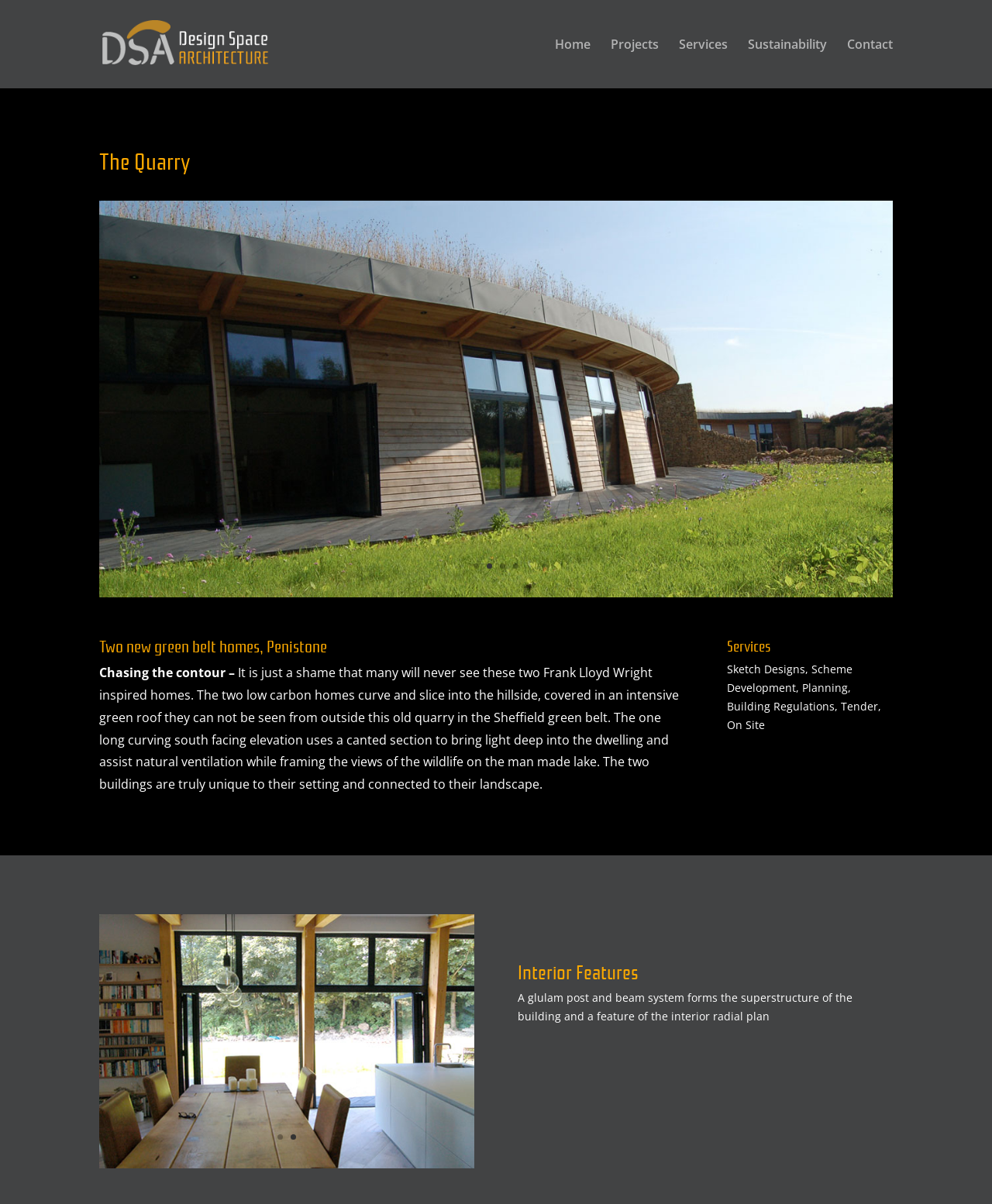Locate the bounding box coordinates of the region to be clicked to comply with the following instruction: "Download Samsung Galaxy Watch app". The coordinates must be four float numbers between 0 and 1, in the form [left, top, right, bottom].

None